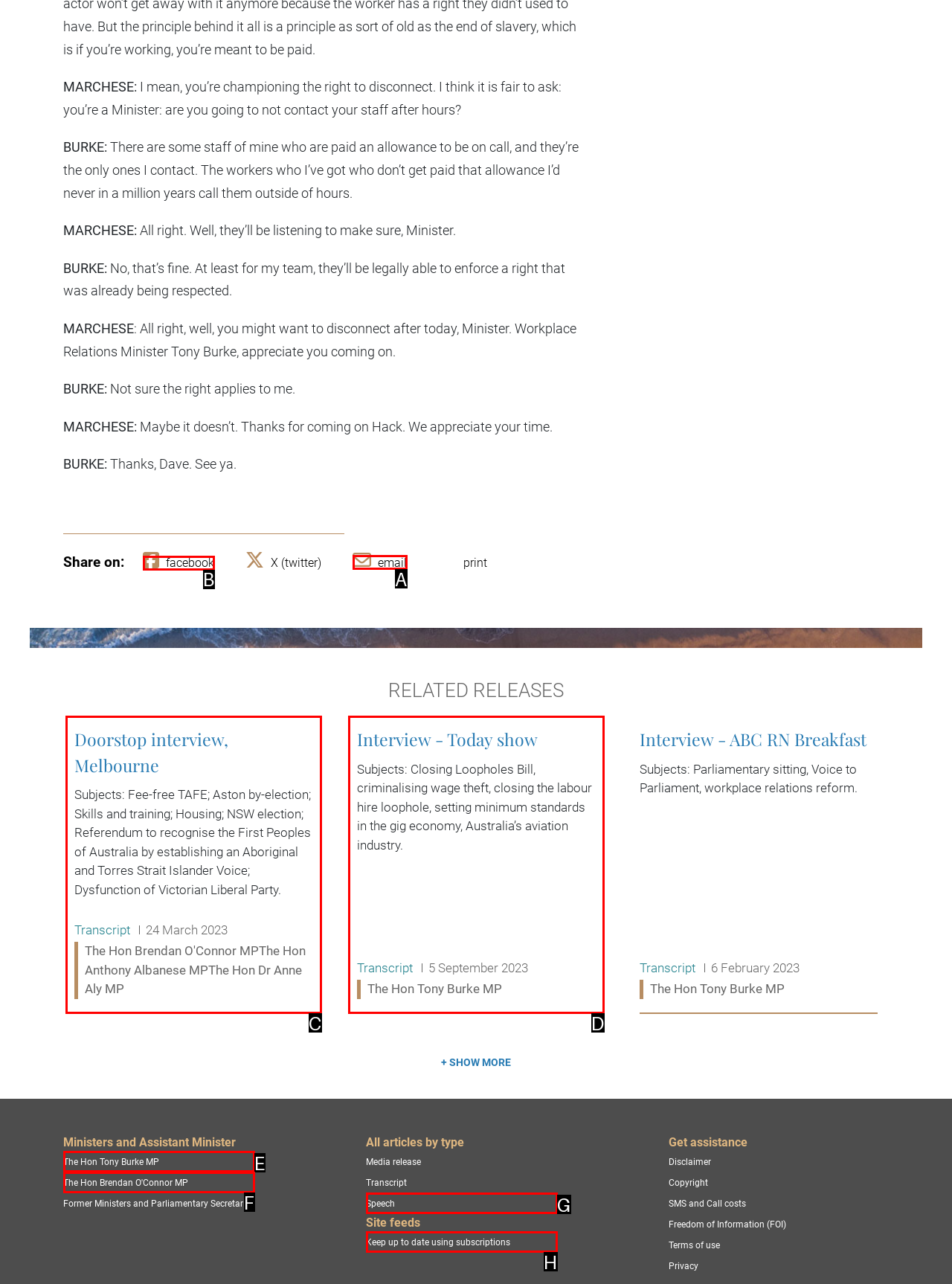To complete the task: Share on Facebook, select the appropriate UI element to click. Respond with the letter of the correct option from the given choices.

B